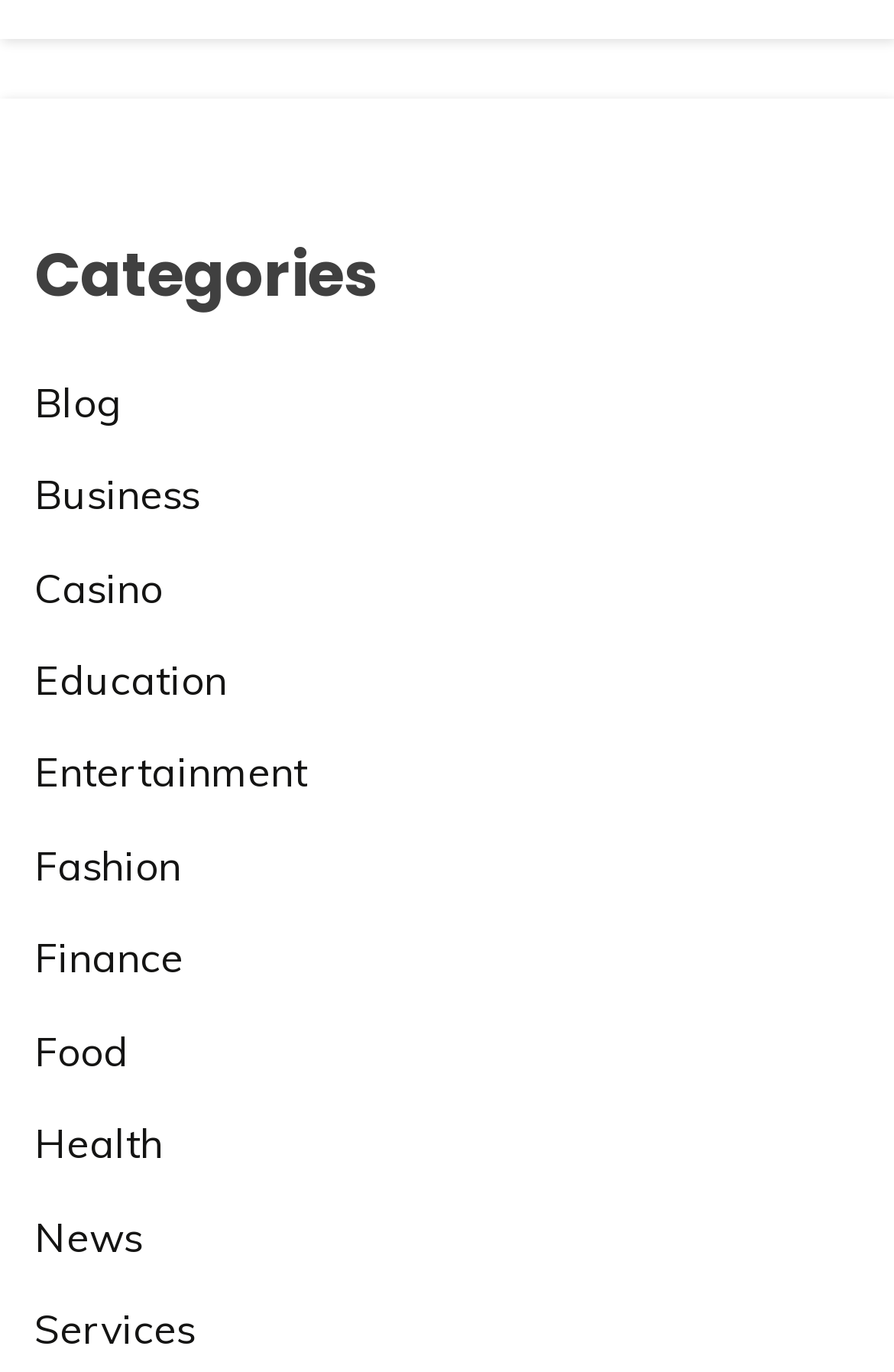What is the category that comes after 'Casino'?
Please provide a single word or phrase as the answer based on the screenshot.

Education